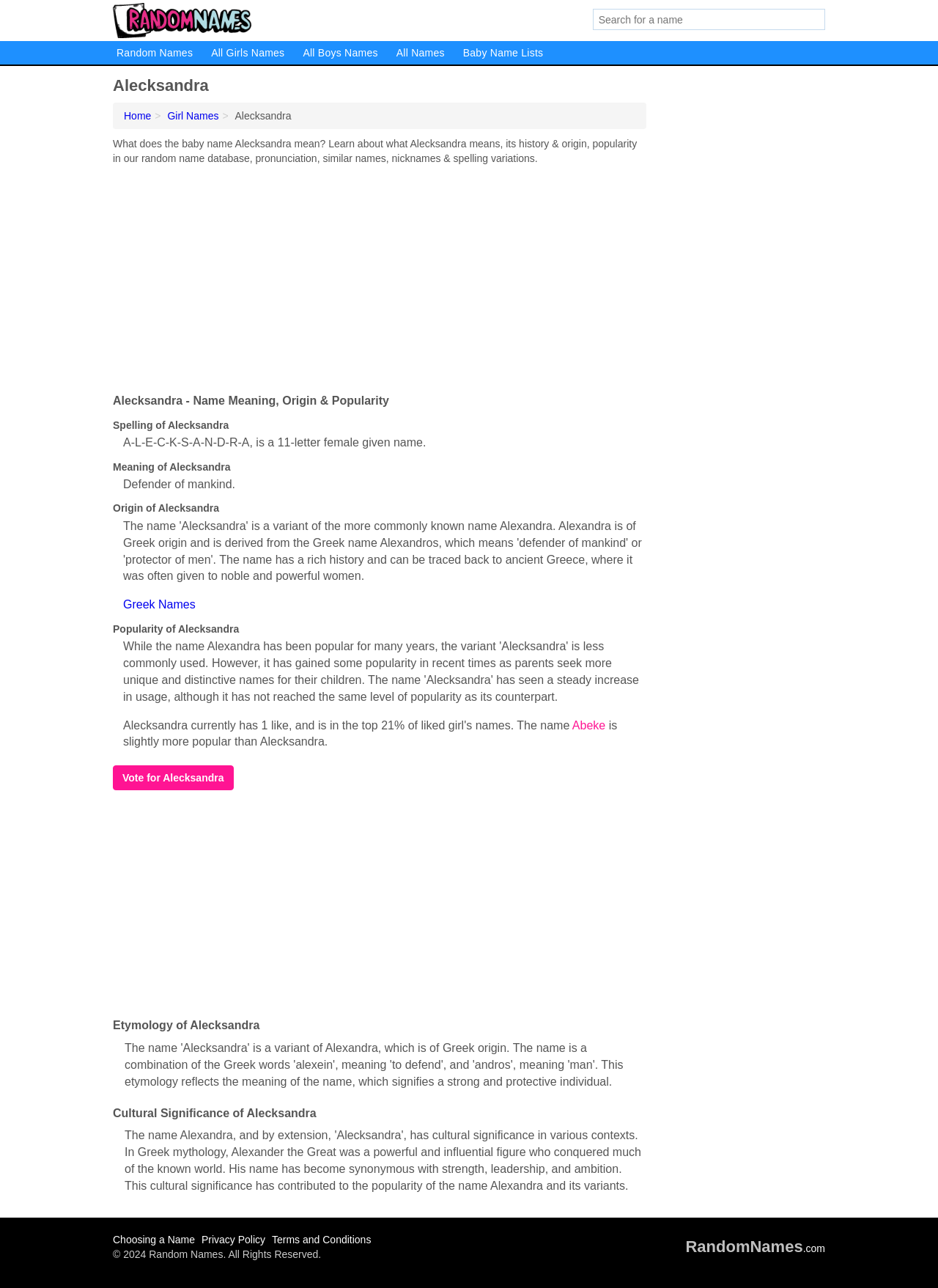Describe all the significant parts and information present on the webpage.

This webpage is about the baby name Alecksandra, providing information on its meaning, origin, popularity, and more. At the top, there is a logo image with the text "Random Names" and a search bar where users can input a name. Below the search bar, there are five links: "Random Names", "All Girls Names", "All Boys Names", "All Names", and "Baby Name Lists".

The main content of the page is divided into sections, starting with a heading that displays the name "Alecksandra" in large font. Below the heading, there is a brief description of the name, followed by a section that provides more detailed information about the name, including its spelling, meaning, origin, and popularity.

The detailed information section is organized into a list with terms and descriptions. The terms include "Spelling of Alecksandra", "Meaning of Alecksandra", "Origin of Alecksandra", and "Popularity of Alecksandra", each with a corresponding description. The popularity section also includes a link to a related name, "Abeke".

Below the detailed information section, there is a button that allows users to vote for the name Alecksandra. The page also features several advertisements, including two iframes at the top and bottom of the page, and another one on the right side.

Further down the page, there are two more headings: "Etymology of Alecksandra" and "Cultural Significance of Alecksandra". At the very bottom of the page, there is a footer section with links to "Choosing a Name", "Privacy Policy", "Terms and Conditions", and "RandomNames.com", as well as a copyright notice.